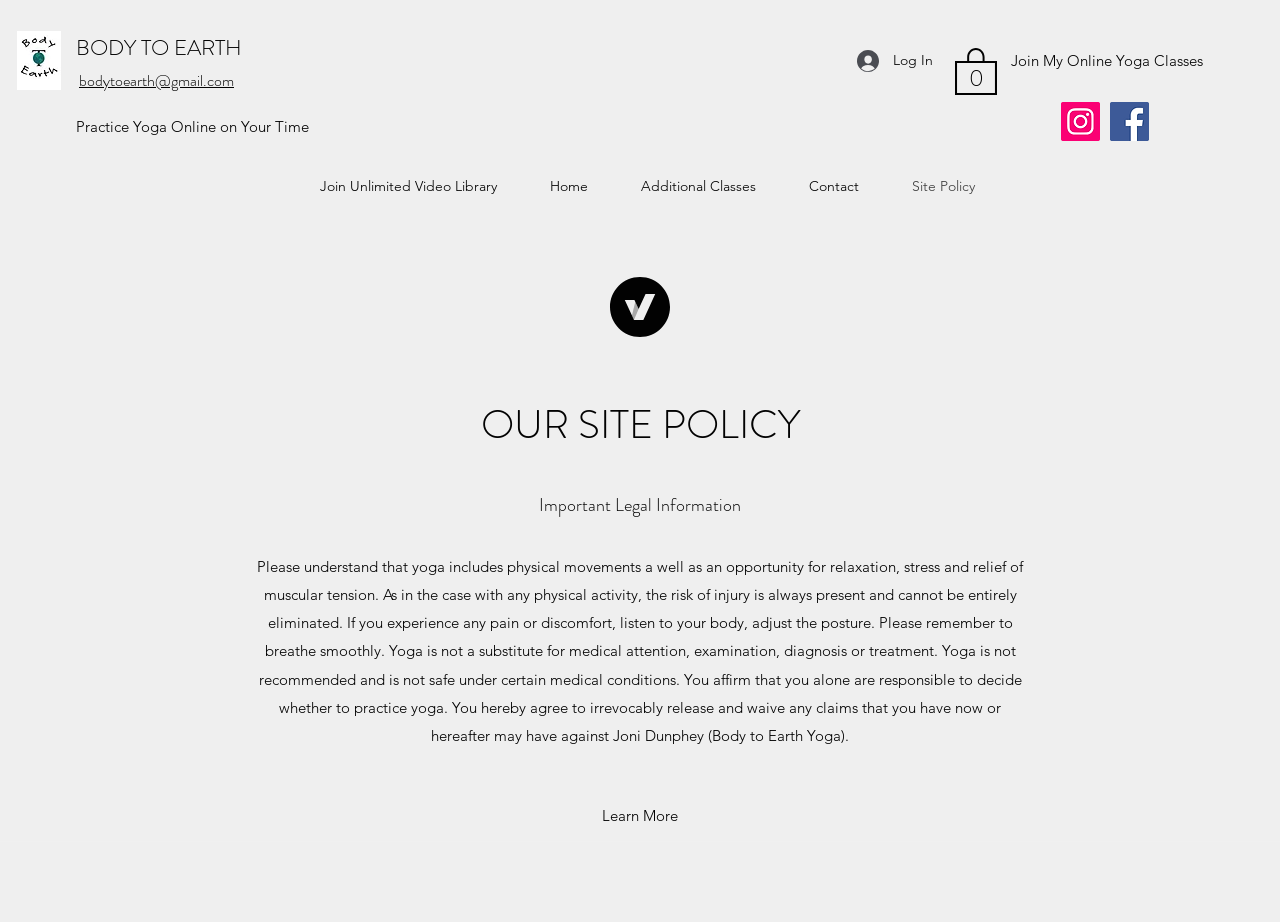Identify the bounding box coordinates of the region that should be clicked to execute the following instruction: "Click the 'Log In' button".

[0.659, 0.046, 0.74, 0.086]